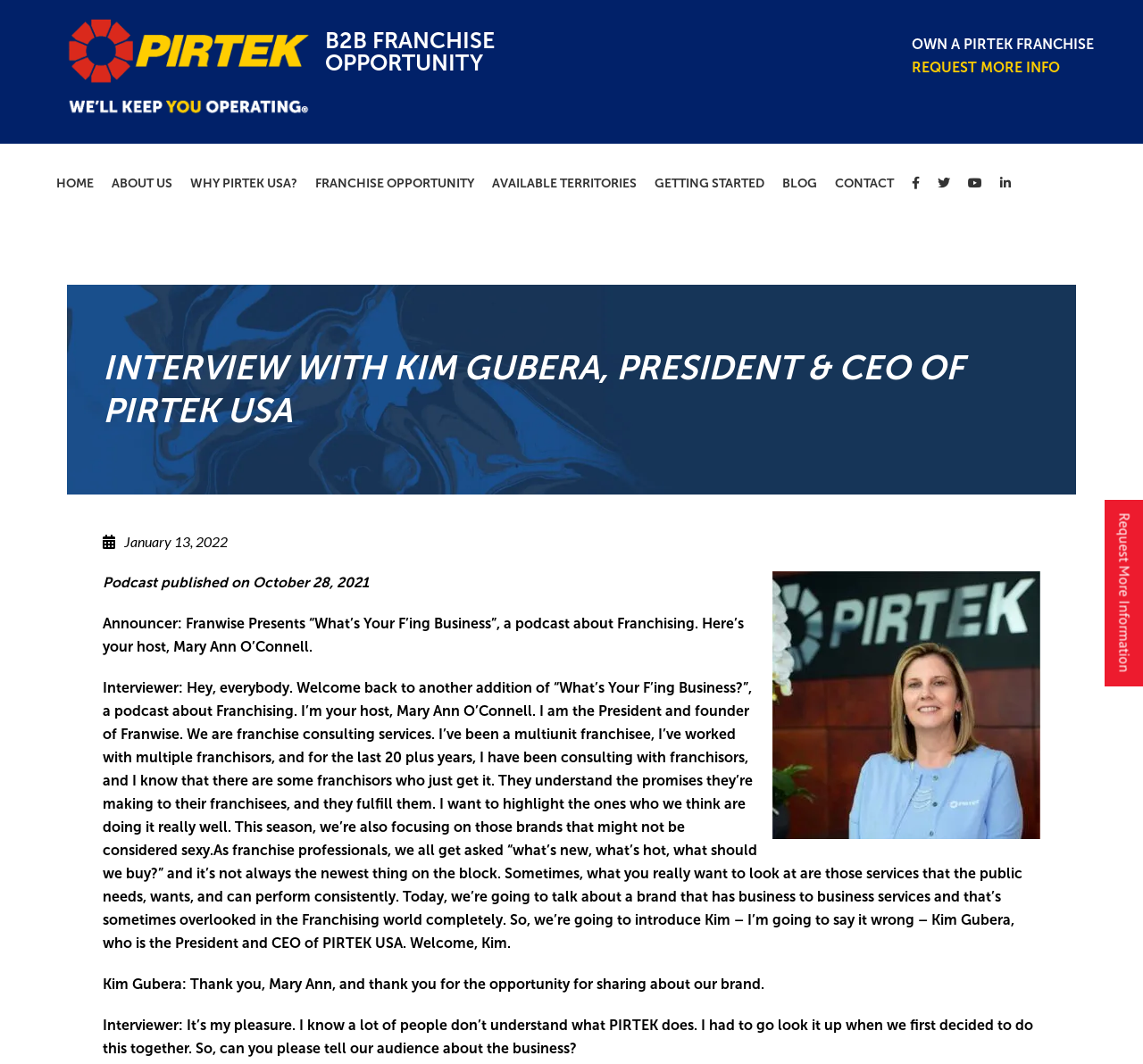Find the bounding box coordinates for the element that must be clicked to complete the instruction: "Click the 'CONTACT' link". The coordinates should be four float numbers between 0 and 1, indicated as [left, top, right, bottom].

[0.724, 0.152, 0.788, 0.194]